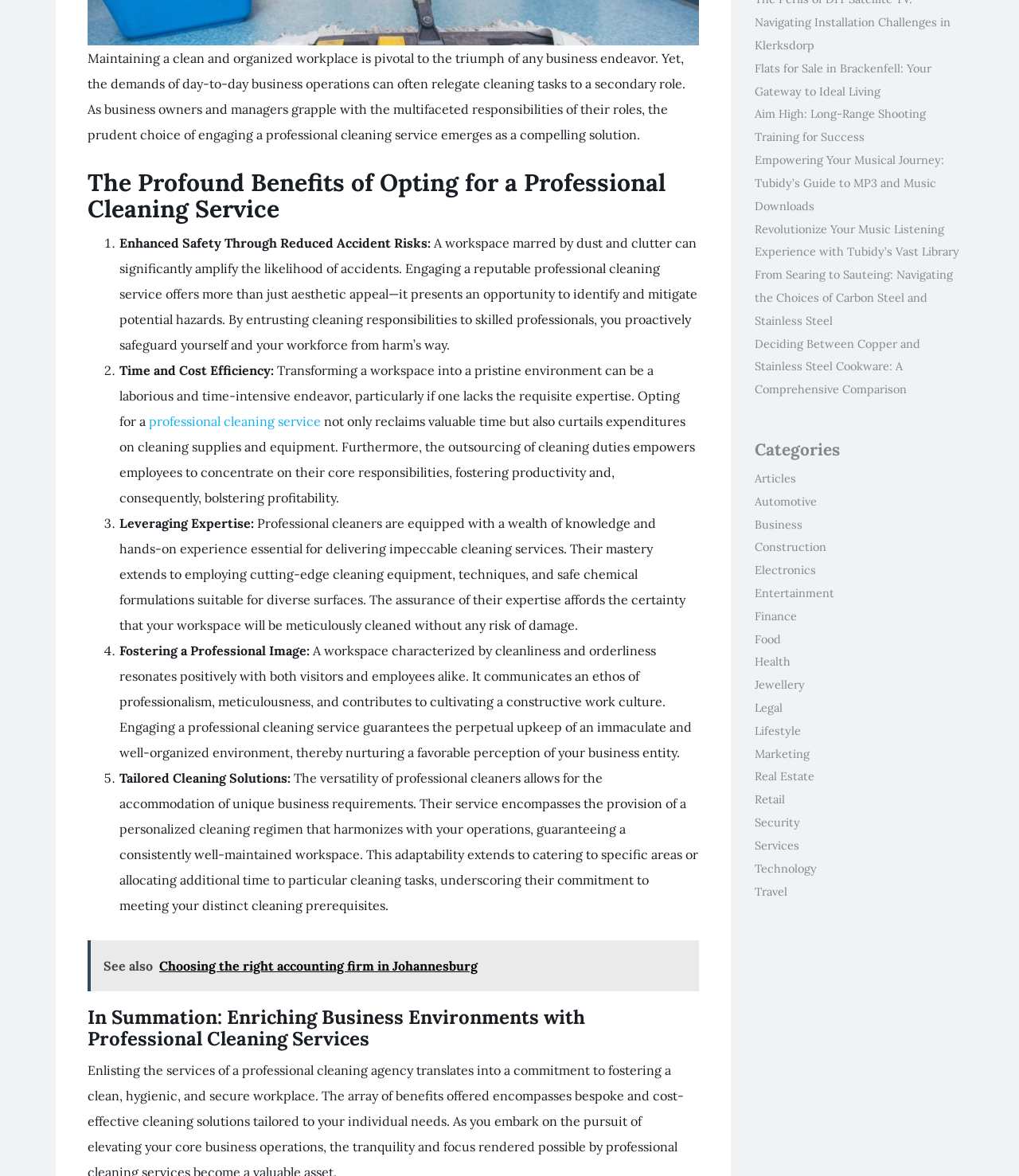Extract the bounding box coordinates for the UI element described by the text: "WE SUPPORT". The coordinates should be in the form of [left, top, right, bottom] with values between 0 and 1.

None